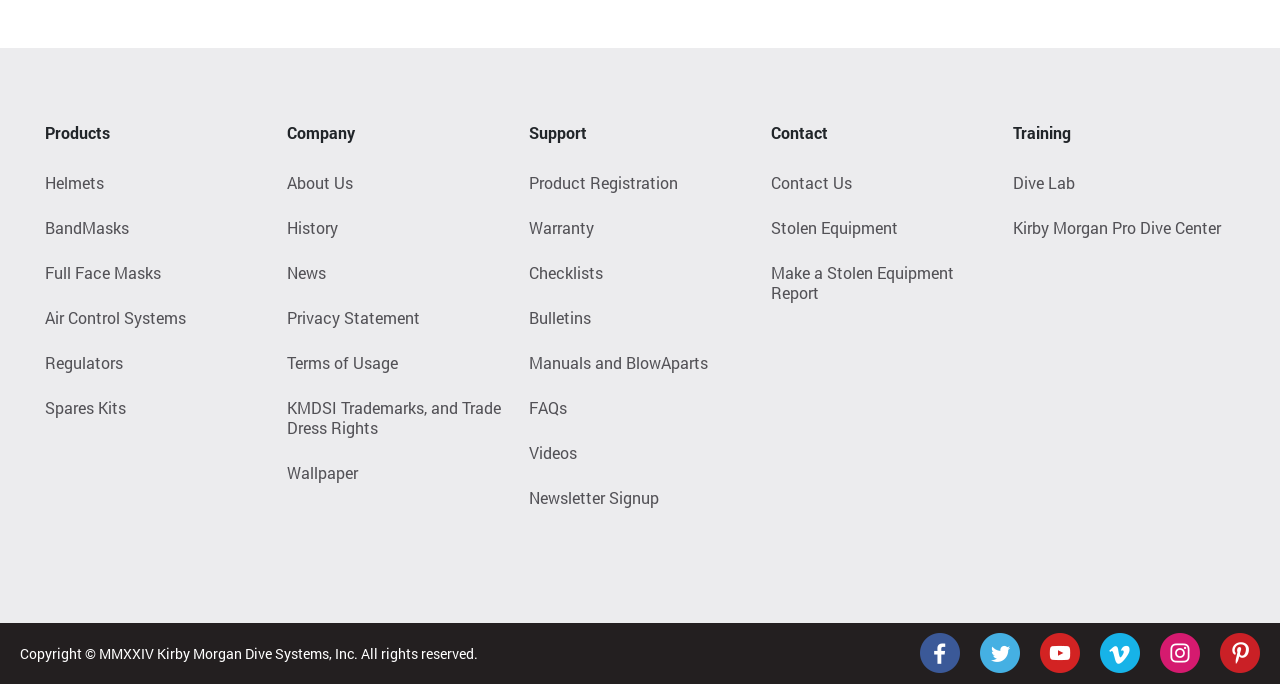Please locate the bounding box coordinates of the element's region that needs to be clicked to follow the instruction: "Play the audio". The bounding box coordinates should be provided as four float numbers between 0 and 1, i.e., [left, top, right, bottom].

None